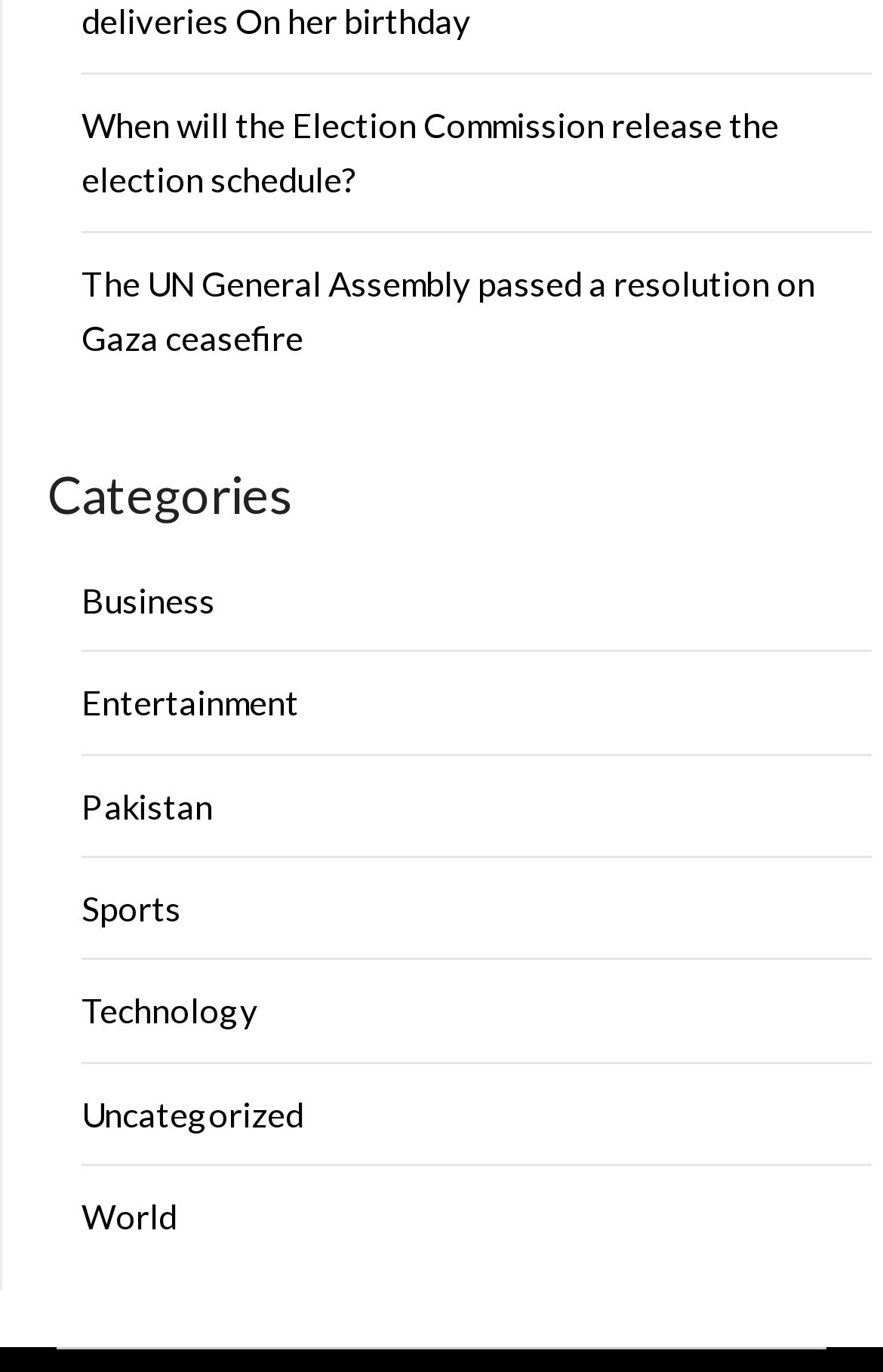Highlight the bounding box coordinates of the element that should be clicked to carry out the following instruction: "View world news". The coordinates must be given as four float numbers ranging from 0 to 1, i.e., [left, top, right, bottom].

[0.092, 0.871, 0.2, 0.901]